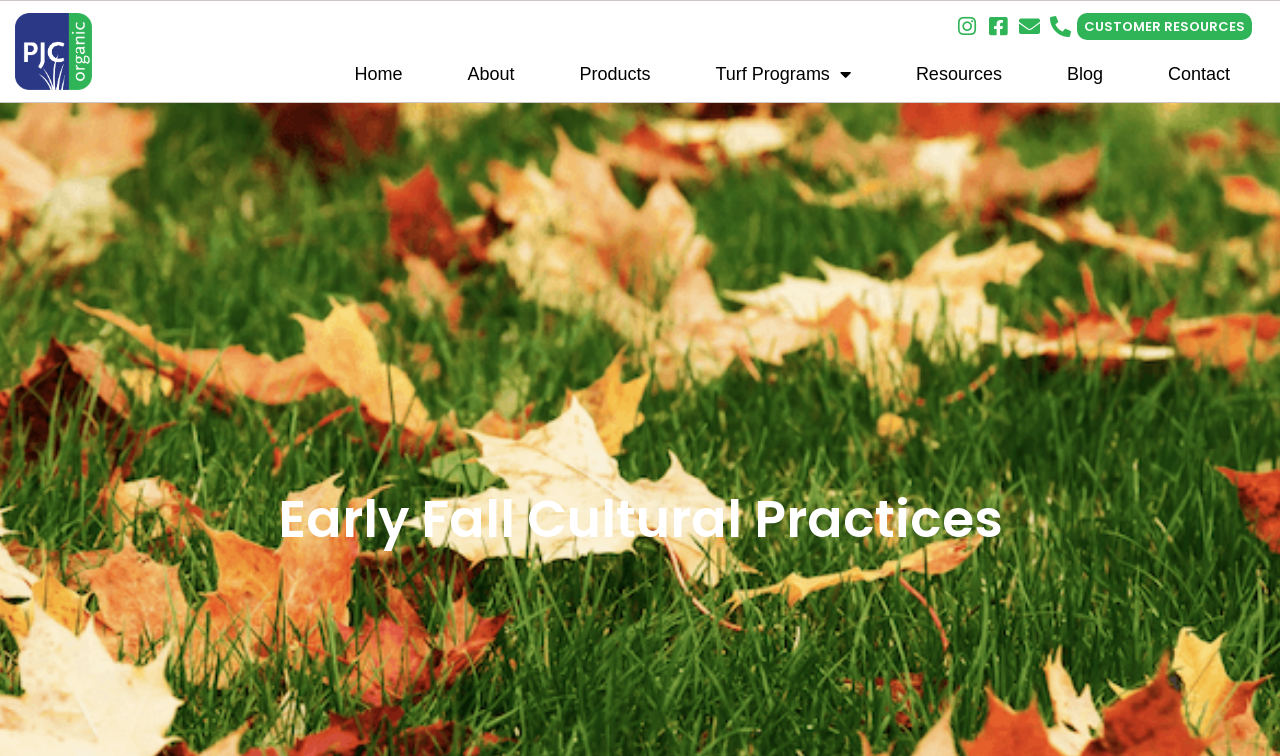Provide the bounding box coordinates of the HTML element described as: "Blog". The bounding box coordinates should be four float numbers between 0 and 1, i.e., [left, top, right, bottom].

[0.81, 0.067, 0.885, 0.128]